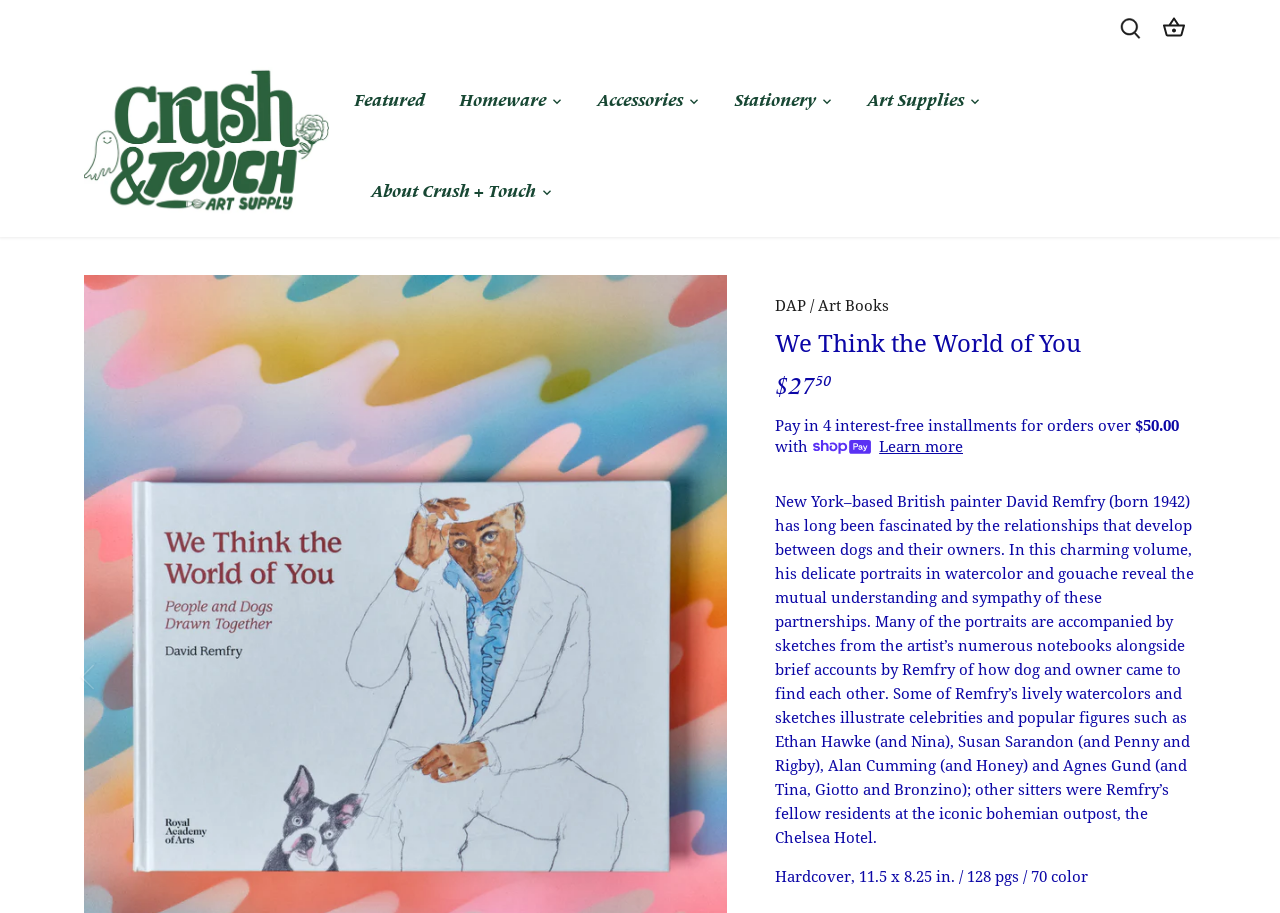Respond with a single word or phrase to the following question:
What is the price of the book?

$27